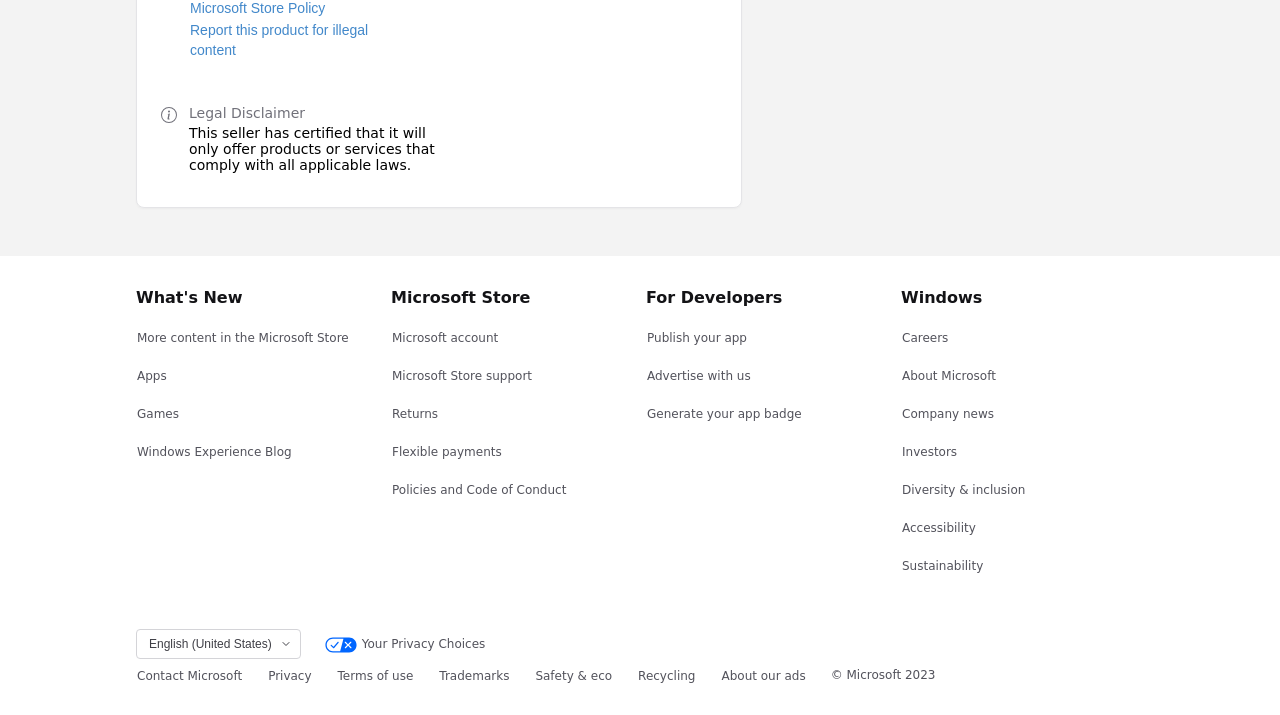What type of information can be found in the 'What's New' section?
Answer the question with detailed information derived from the image.

The 'What's New' section appears to provide information about updates or new content available in the Microsoft Store. This section may include links to new apps, games, or other products available in the store.